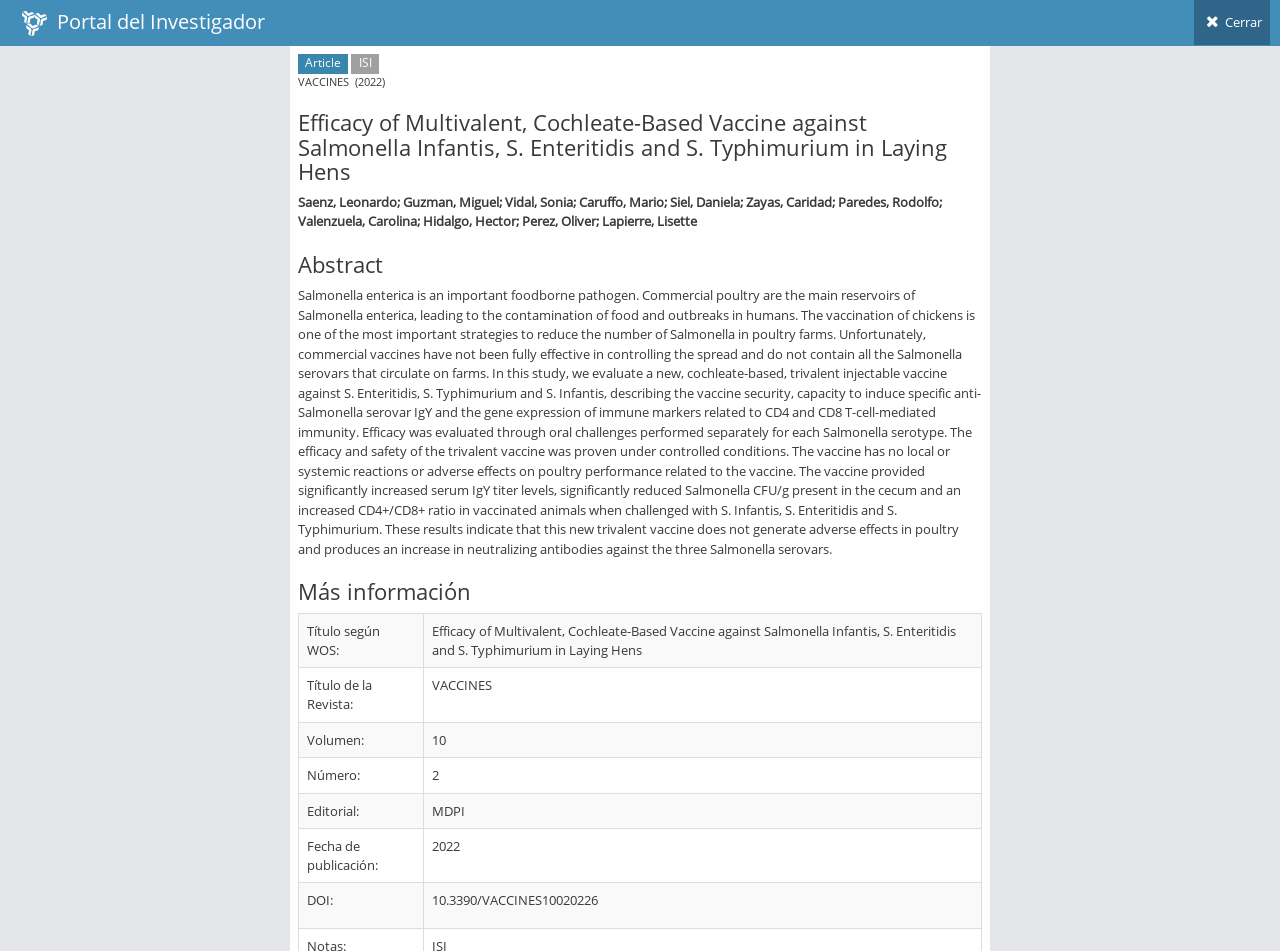Generate a comprehensive description of the webpage content.

This webpage appears to be a search result page for a research article. At the top left corner, there is a link to the "Portal del Investigador" with an icon. On the top right corner, there is a link to close the current page. 

Below the top links, there are several sections of text. The first section has three lines of text, including "Article", "ISI", and "VACCINES (2022)". 

The next section is a heading that reads "Efficacy of Multivalent, Cochleate-Based Vaccine against Salmonella Infantis, S. Enteritidis and S. Typhimurium in Laying Hens". This is followed by a list of authors' names. 

Below the authors' names, there is another heading that reads "Abstract". The abstract is a long paragraph that describes a study on a new vaccine against Salmonella in chickens. 

Further down, there is a section with a heading "Más información" (More information). This section contains a table with several rows, each with two columns. The columns have labels such as "Título según WOS:" (Title according to WOS), "Título de la Revista:" (Journal Title), "Volumen:" (Volume), "Número:" (Number), "Editorial:" (Publisher), "Fecha de publicación:" (Publication Date), and "DOI:". The corresponding values for each label are provided in the adjacent column.